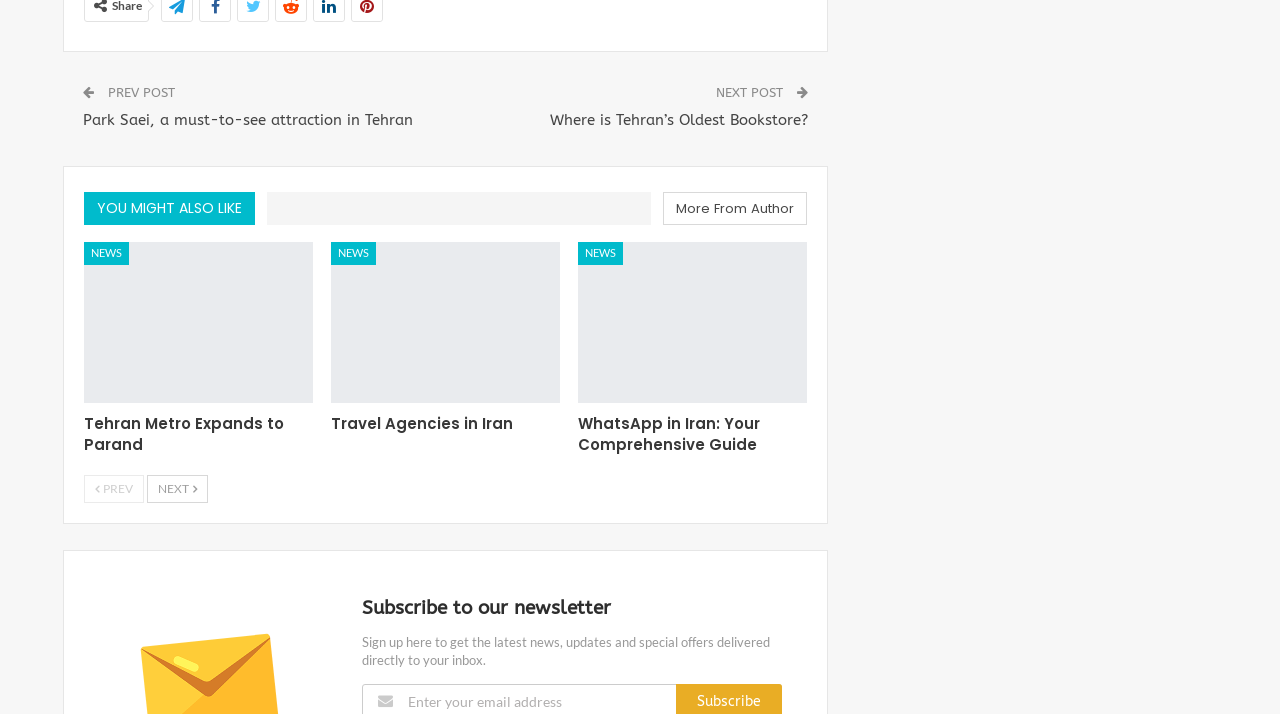Locate and provide the bounding box coordinates for the HTML element that matches this description: "Travel Agencies in Iran".

[0.258, 0.56, 0.401, 0.589]